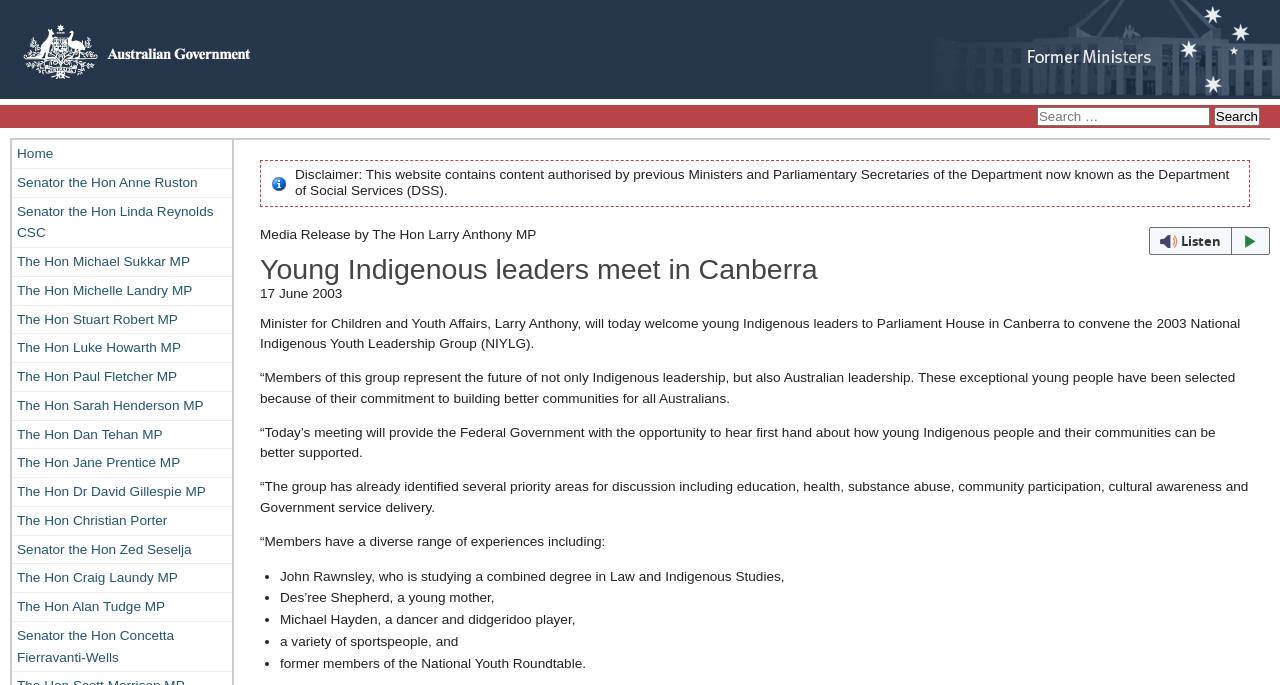Based on the description "Listen", find the bounding box of the specified UI element.

[0.898, 0.331, 0.992, 0.372]